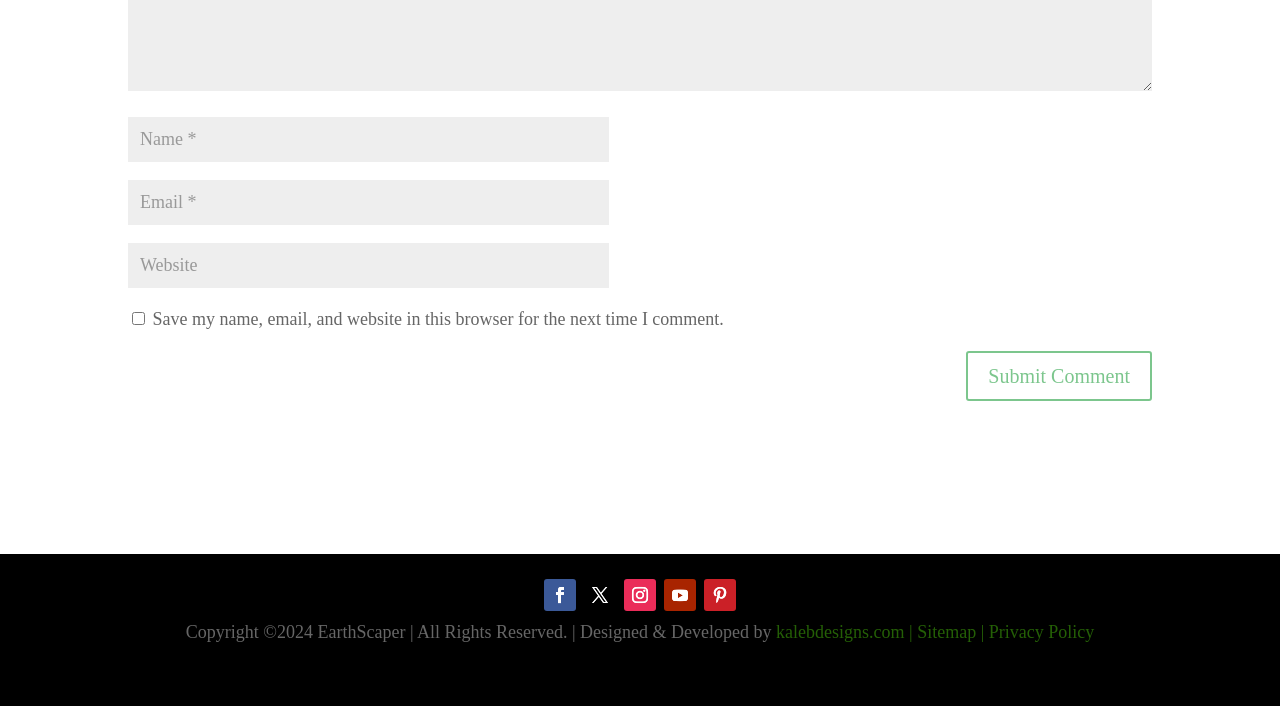Pinpoint the bounding box coordinates of the clickable area necessary to execute the following instruction: "Submit a comment". The coordinates should be given as four float numbers between 0 and 1, namely [left, top, right, bottom].

[0.755, 0.497, 0.9, 0.568]